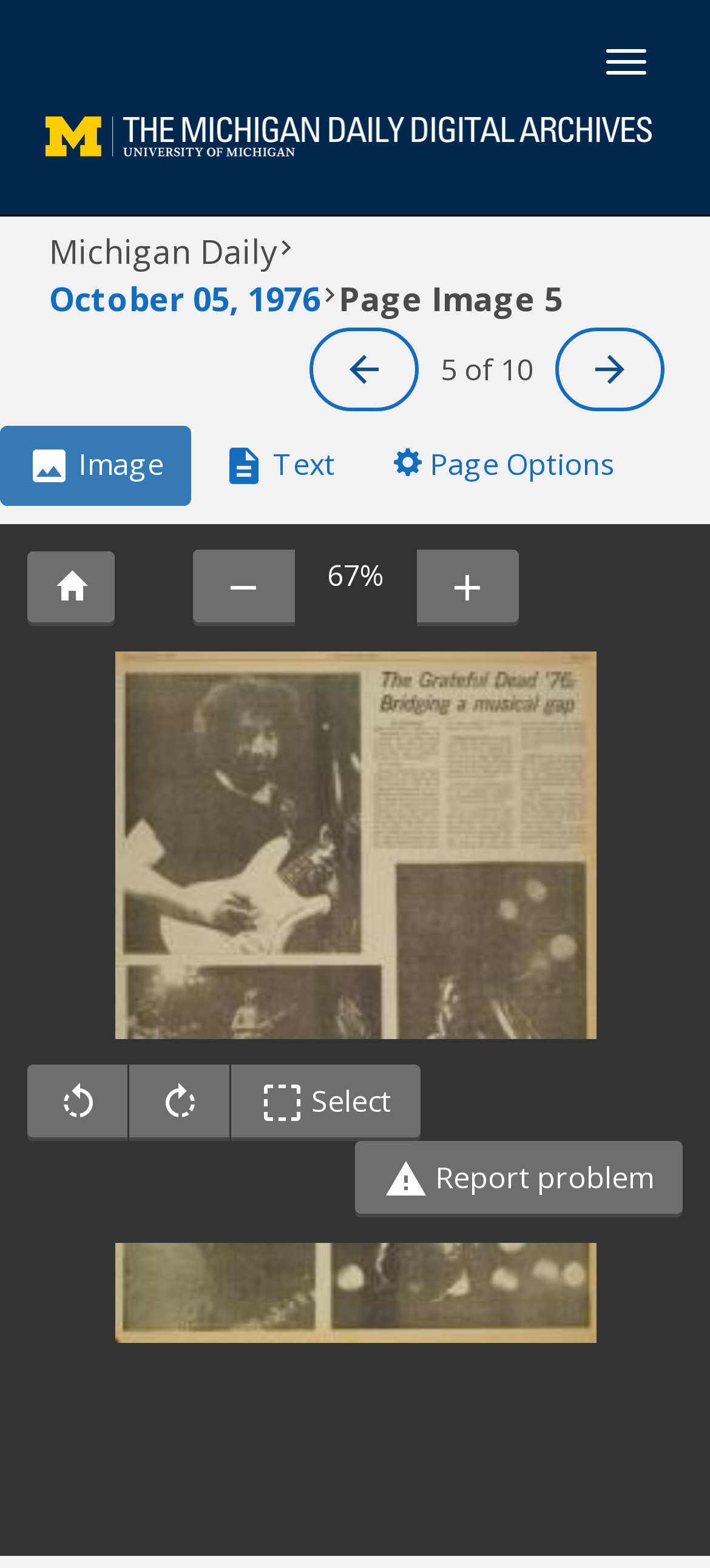What are the available tabs?
We need a detailed and exhaustive answer to the question. Please elaborate.

The available tabs can be determined by looking at the tablist element which contains three tabs: 'Image', 'Text', and 'Page Options'.